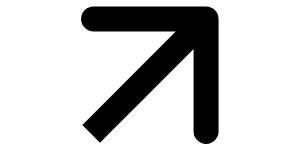Please provide a one-word or short phrase answer to the question:
In what contexts is this imagery frequently used?

Improvement, innovation, and positive movement